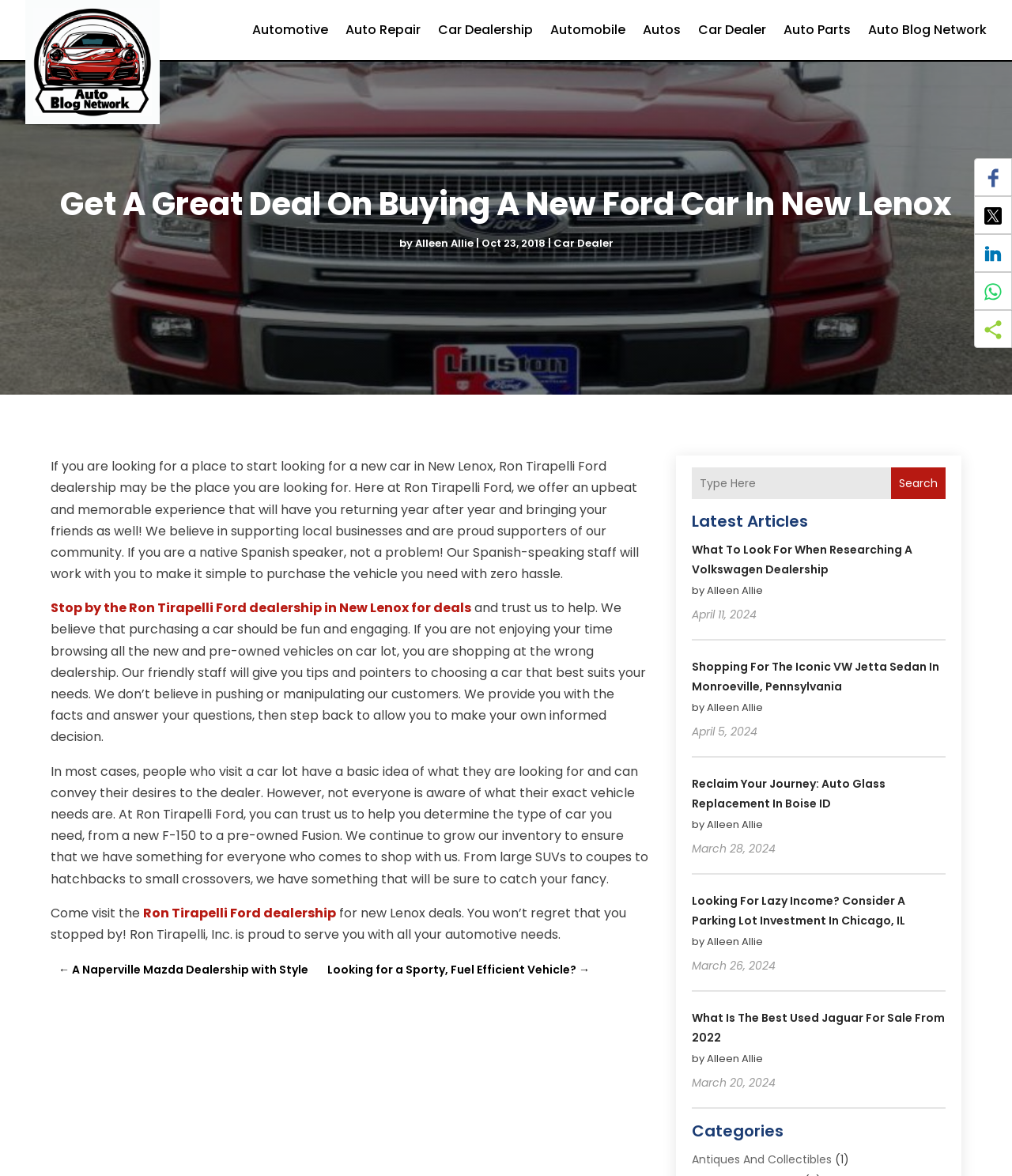Illustrate the webpage's structure and main components comprehensively.

This webpage is about Ron Tirapelli Ford dealership in New Lenox, promoting their services and inventory. At the top, there is a navigation menu with links to various categories, including Automotive, Auto Repair, Car Dealership, and more. Below the navigation menu, there is a heading that reads "Get A Great Deal On Buying A New Ford Car In New Lenox" followed by a brief description of the dealership and its services.

To the right of the heading, there is a section with the author's name, "Alleen Allie", and the date "Oct 23, 2018". Below this section, there is a paragraph of text that describes the dealership's mission and values, emphasizing their commitment to supporting local businesses and providing a hassle-free car-buying experience.

Further down the page, there is a call-to-action link that encourages visitors to stop by the dealership for deals. The page also features several paragraphs of text that describe the dealership's approach to car sales, emphasizing their friendly and non-pressuring staff, and their wide inventory of new and pre-owned vehicles.

On the right-hand side of the page, there is a search bar with a button labeled "Search". Below the search bar, there is a section titled "Latest Articles" that lists several links to articles, each with a title, author, and date. The articles appear to be related to car sales and automotive topics.

At the bottom of the page, there is a section titled "Categories" that lists several links to categories, including Antiques And Collectibles. Finally, there are several social media sharing buttons, including Facebook, Twitter, LinkedIn, WhatsApp, and ShareThis, located at the bottom right corner of the page.